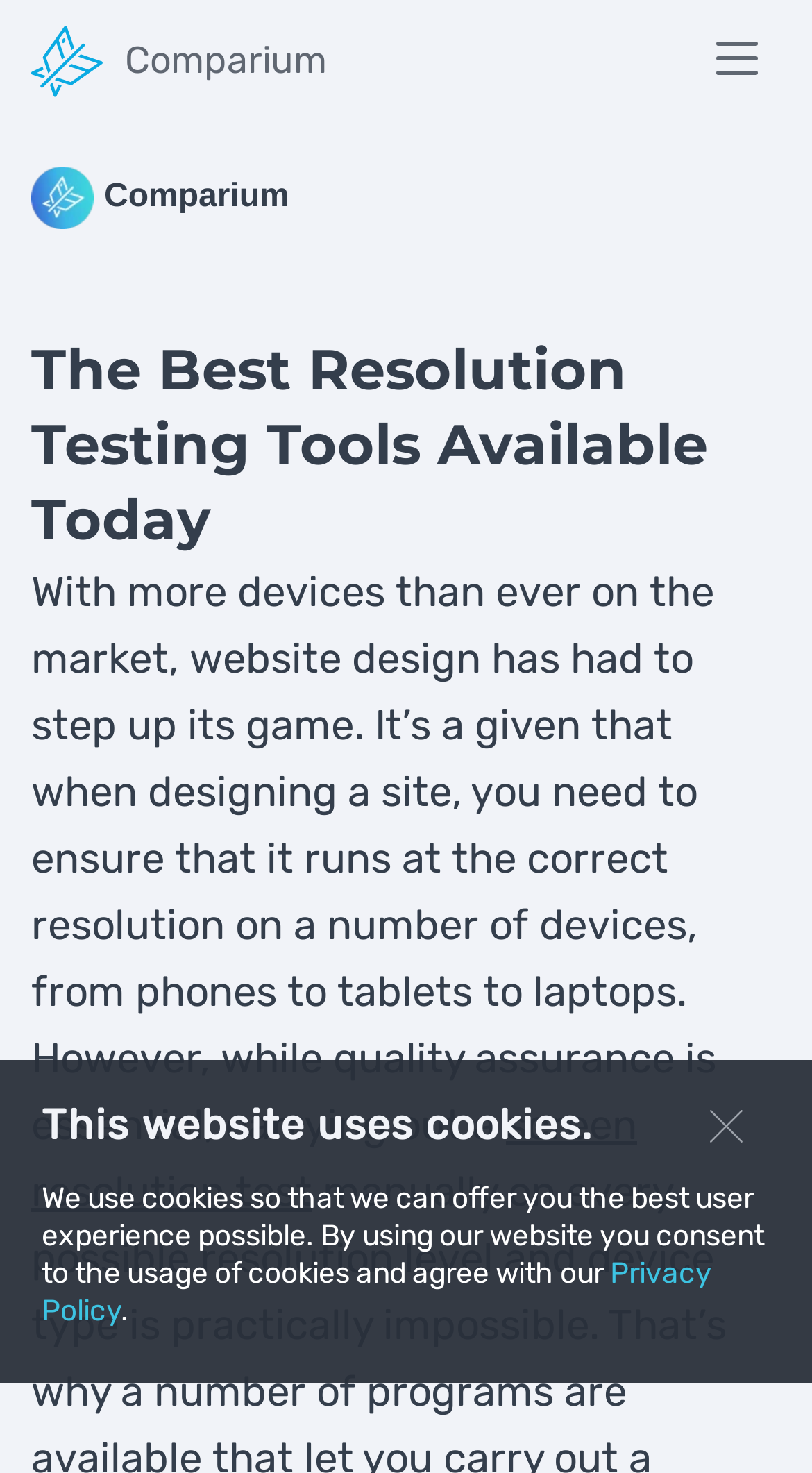Based on the image, please respond to the question with as much detail as possible:
What is the term related to screen resolution?

The webpage mentions 'screen resolution test' as a term related to ensuring that a website runs at the correct resolution on different devices.